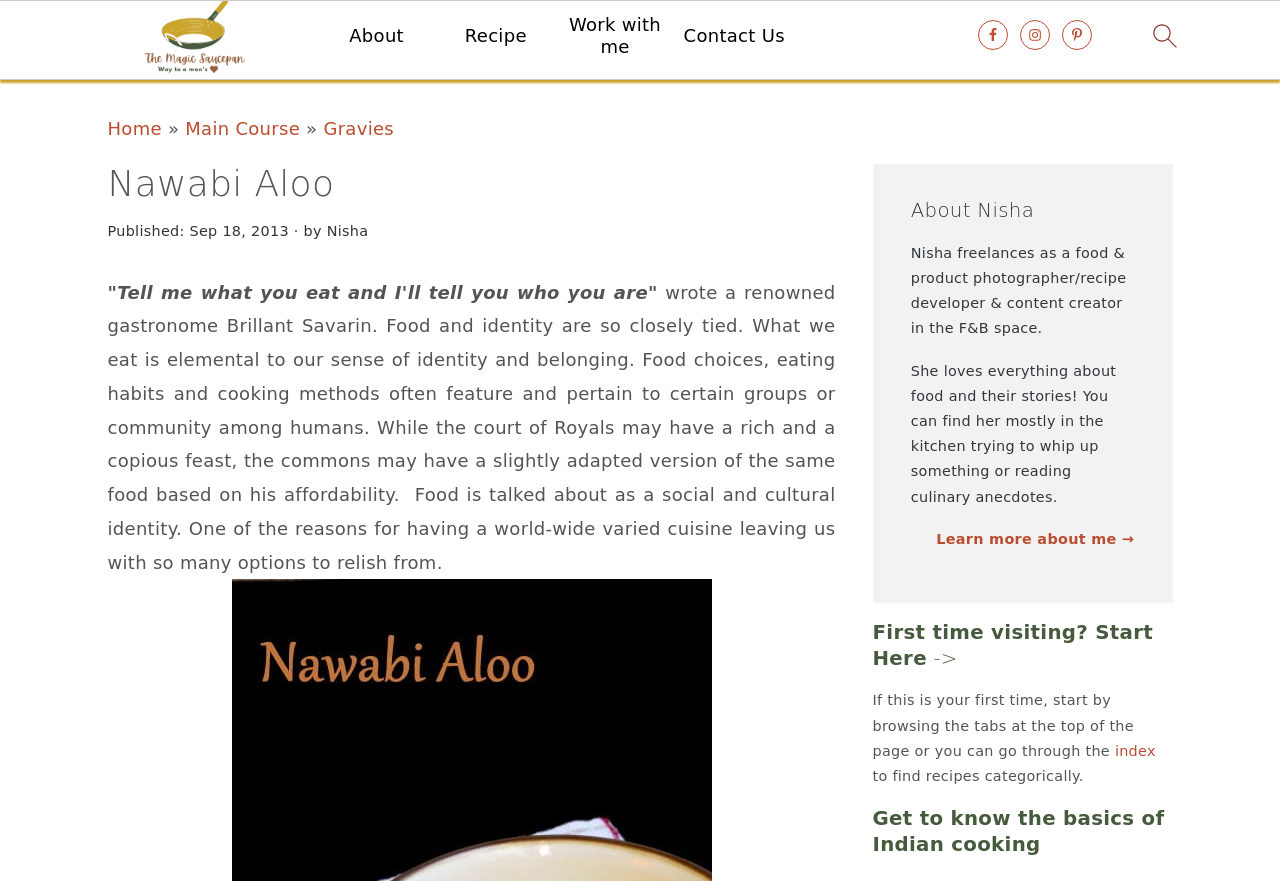Identify the bounding box of the HTML element described as: "Instagram".

[0.797, 0.023, 0.82, 0.057]